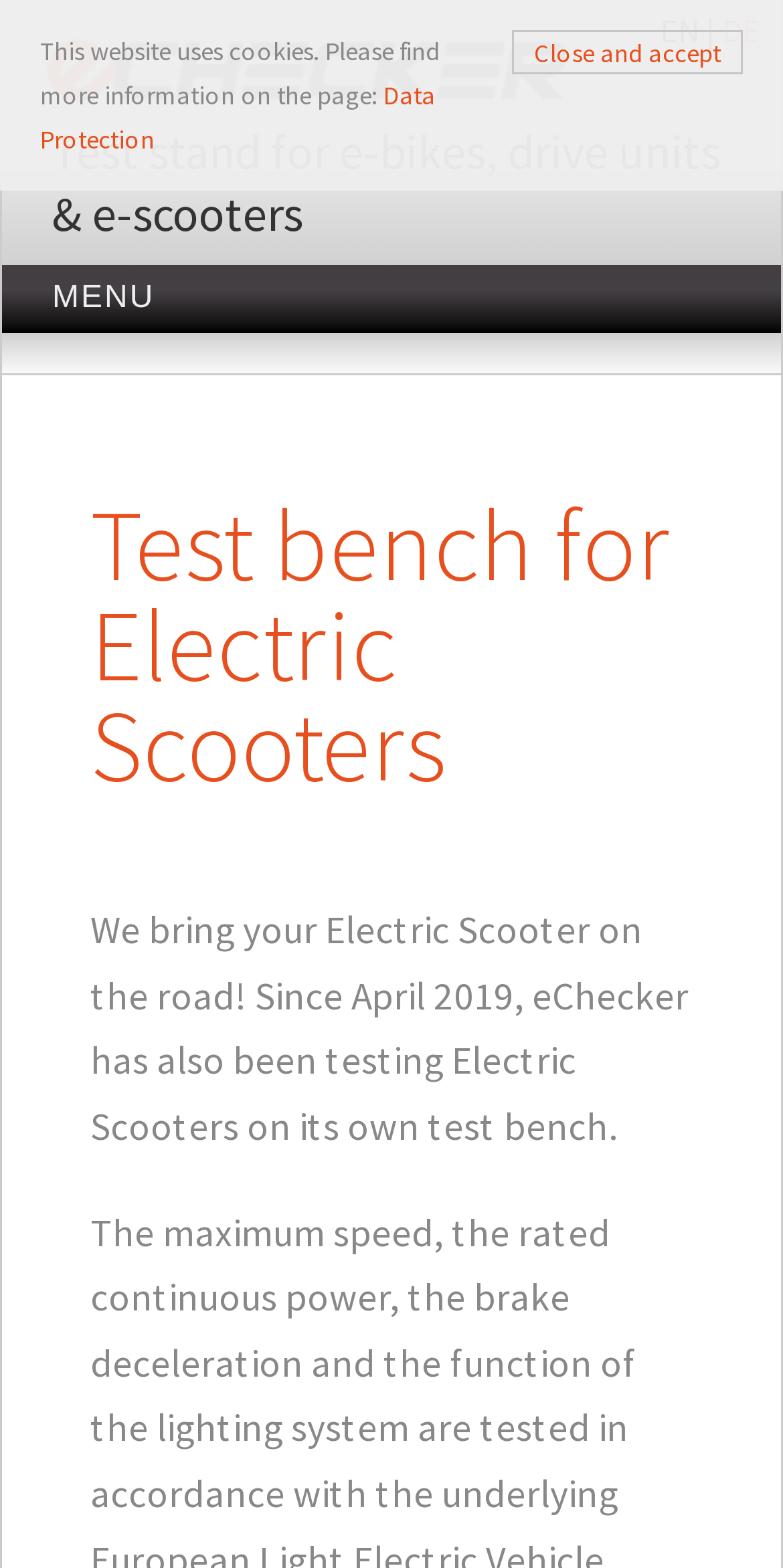Answer the question briefly using a single word or phrase: 
What is the name of the logo?

eCHECKER